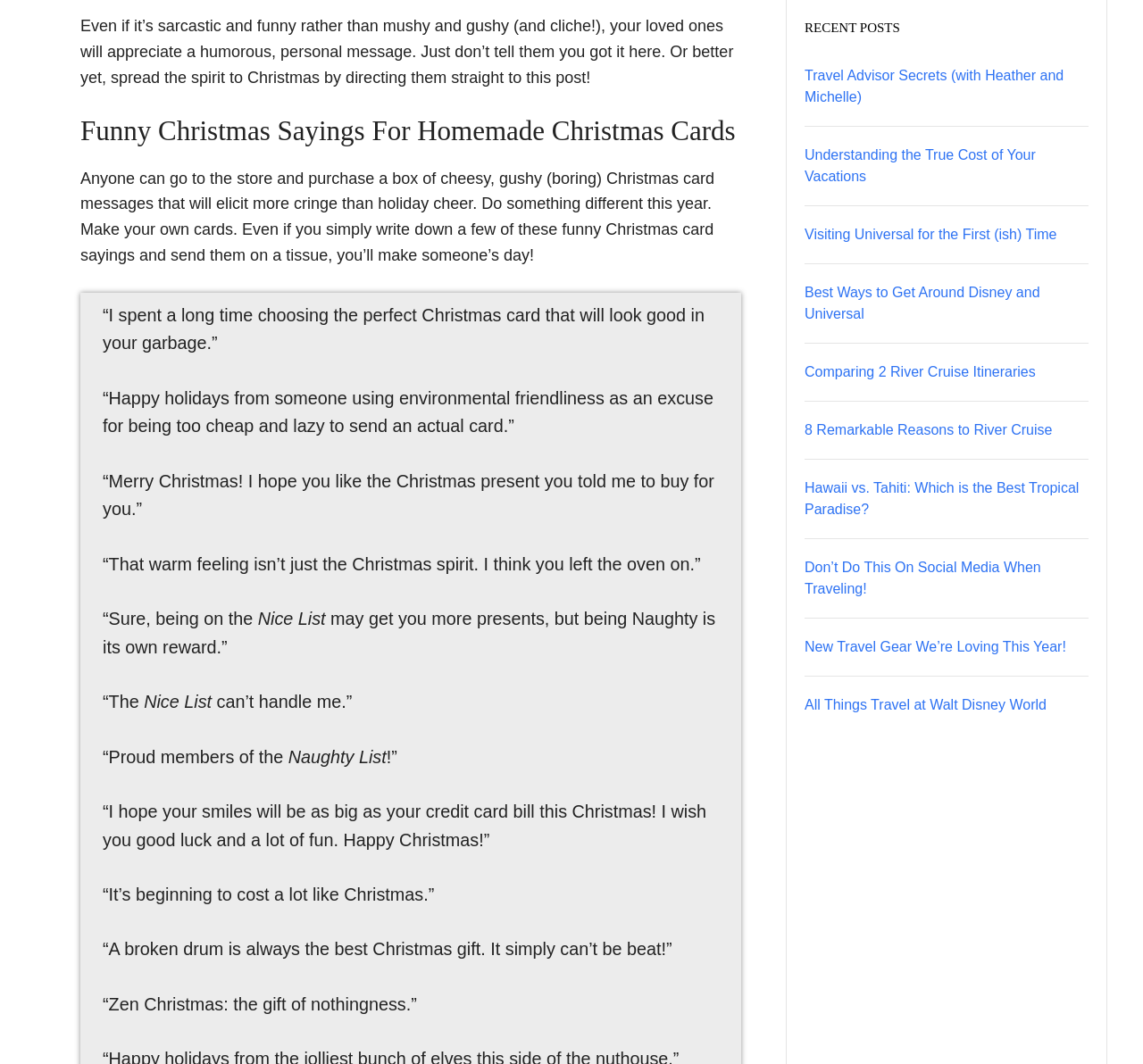Use a single word or phrase to answer the question: What is the main topic of the webpage?

Funny Christmas Sayings